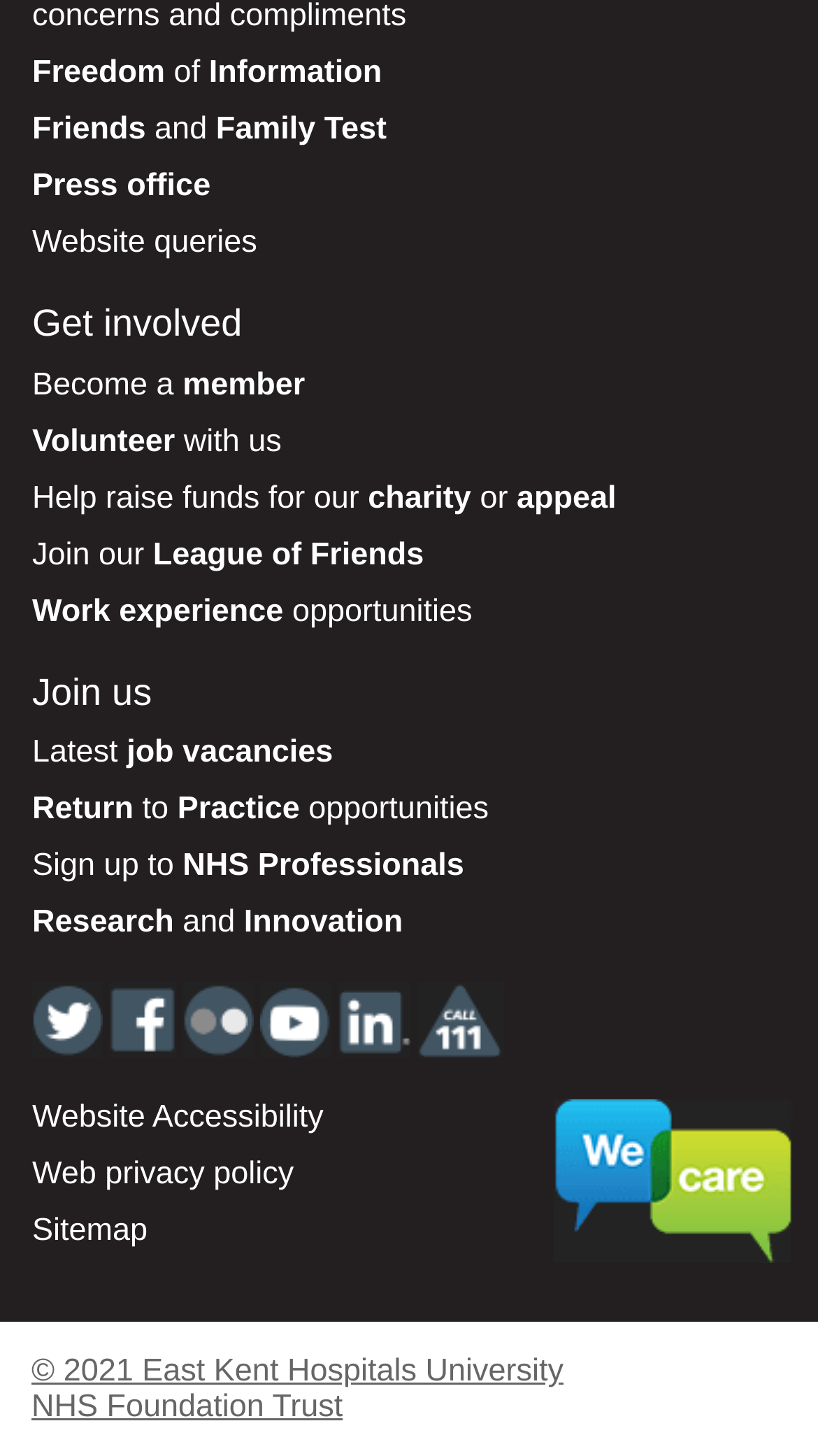How many links are there under the 'Join us' heading?
Please answer using one word or phrase, based on the screenshot.

4